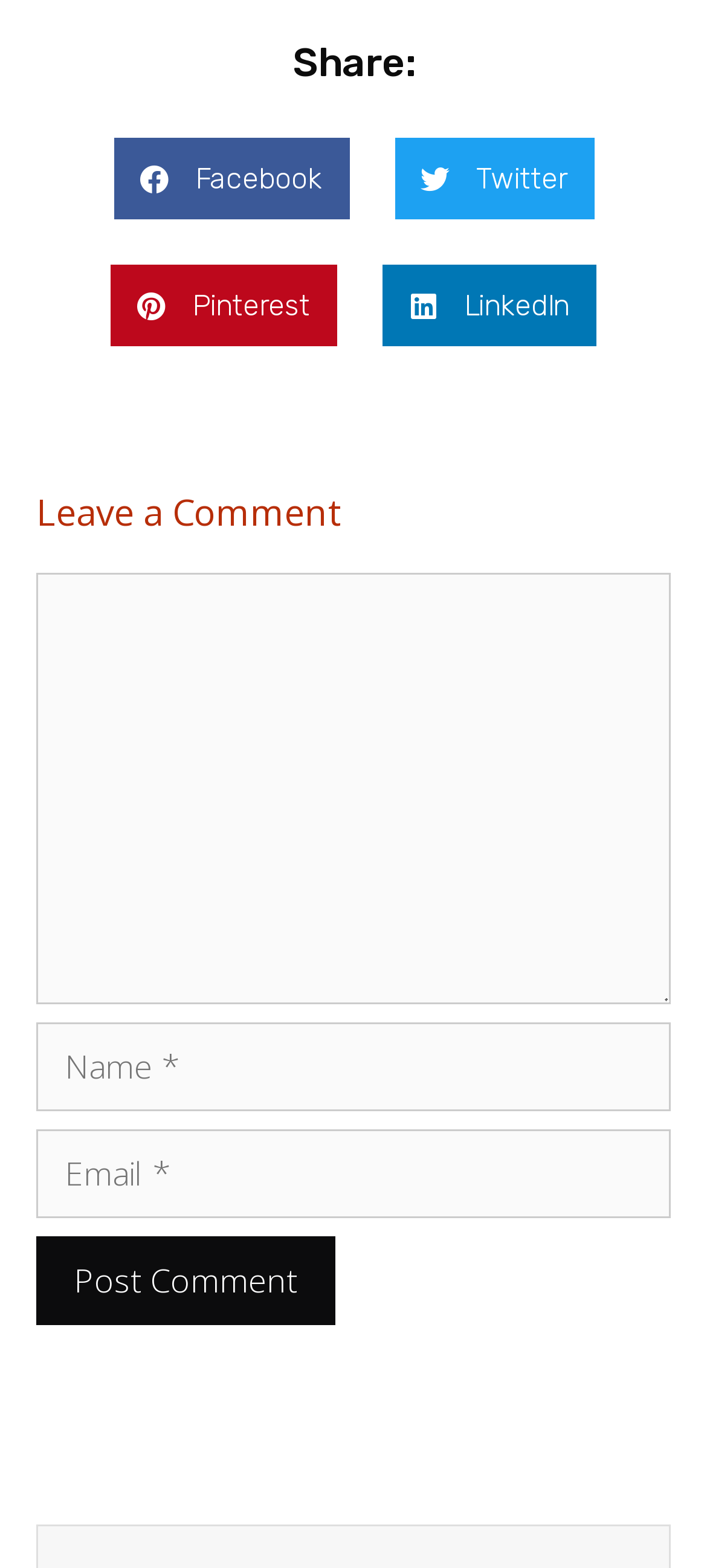Use a single word or phrase to answer the question:
What is the topic of the webpage?

accounting firms in Texas